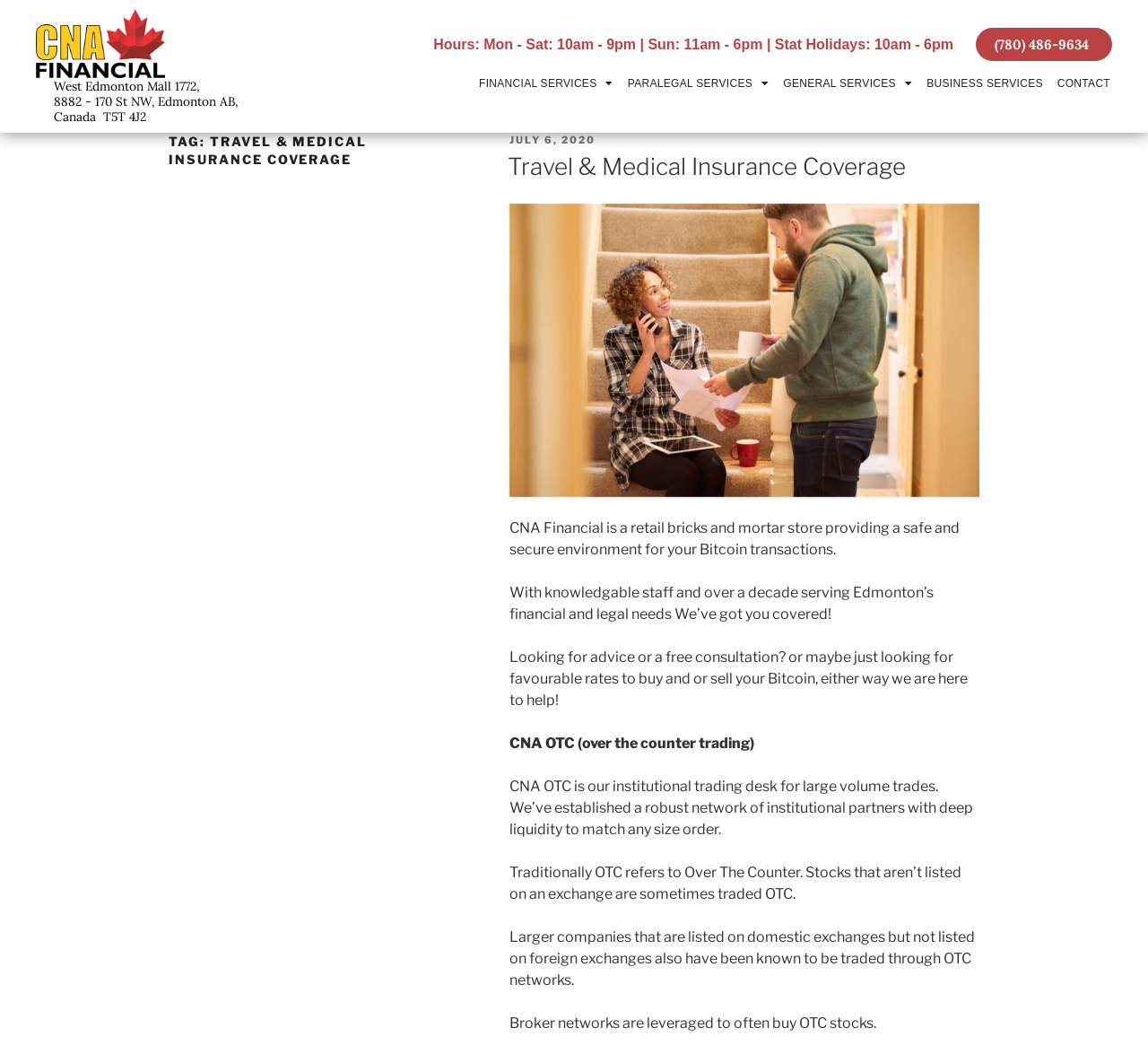Can you pinpoint the bounding box coordinates for the clickable element required for this instruction: "Go to paralegal services"? The coordinates should be four float numbers between 0 and 1, i.e., [left, top, right, bottom].

[0.545, 0.058, 0.671, 0.1]